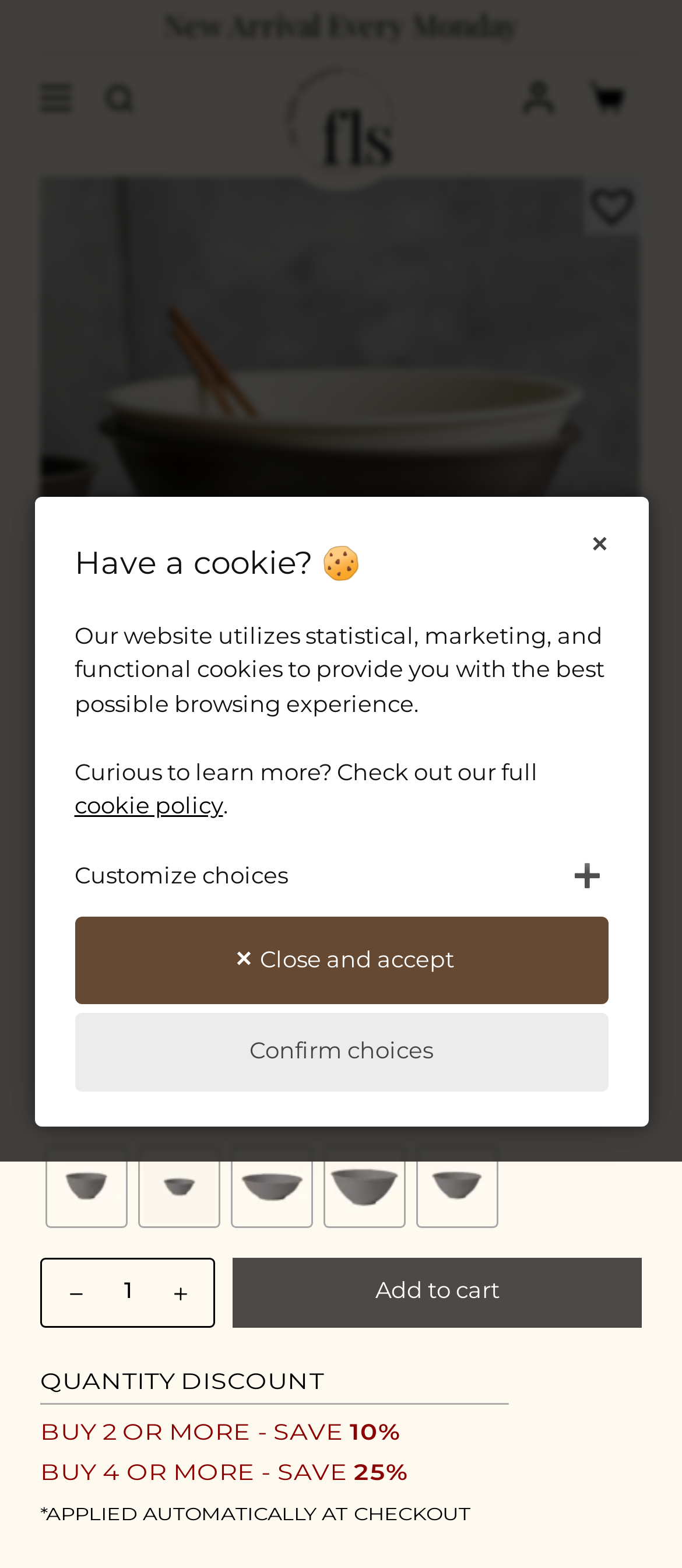Observe the image and answer the following question in detail: What is the name of the product?

I found the product name by looking at the heading element on the webpage, which says 'Gris Minimalist Ceramic Bowl'.